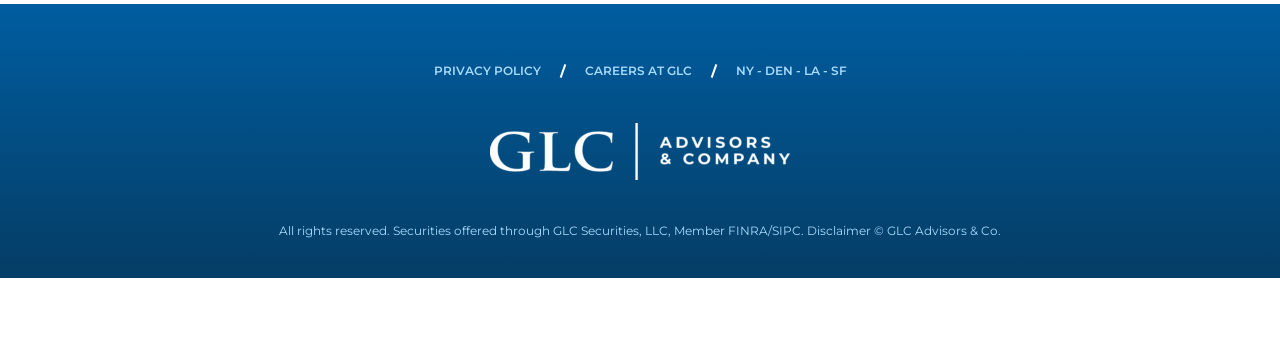What is the name of the wealth management company?
Refer to the image and offer an in-depth and detailed answer to the question.

I found the answer by looking at the link element with text 'IMA Wealth' which is a part of the contentinfo element. This link suggests that IMA Wealth is the name of the wealth management company.